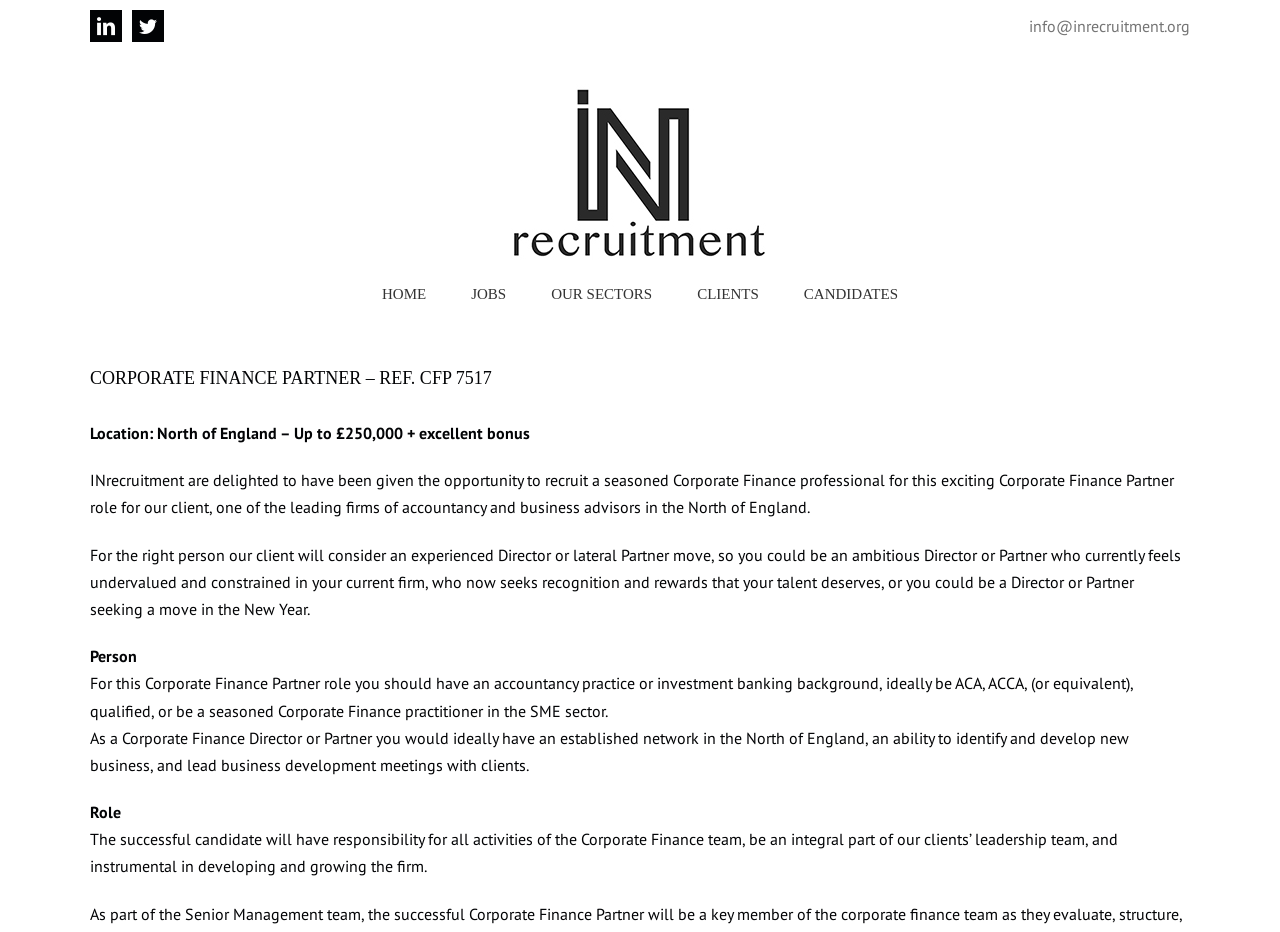Deliver a detailed narrative of the webpage's visual and textual elements.

This webpage appears to be a job posting for a Corporate Finance Partner role at a recruitment agency called IN Recruitment. At the top left corner, there are social media links to LinkedIn and Twitter, and an email address "info@inrecruitment.org" is located at the top right corner. The IN Recruitment logo is situated in the middle top section of the page.

Below the logo, there is a main navigation menu with links to "HOME", "JOBS", "OUR SECTORS", "CLIENTS", and "CANDIDATES". The "CANDIDATES" link is currently active, as indicated by the presence of a heading "CORPORATE FINANCE PARTNER – REF. CFP 7517" below it.

The job posting itself is divided into several sections. The first section describes the job location and salary, stating that the role is based in the North of England and offers a salary of up to £250,000 plus an excellent bonus. The second section provides an overview of the job, explaining that IN Recruitment is seeking a seasoned Corporate Finance professional for a leading firm of accountancy and business advisors in the North of England.

The following sections outline the job requirements, including the ideal candidate's background, qualifications, and skills. The candidate should have an accountancy practice or investment banking background, be ACA, ACCA, or equivalent qualified, and have an established network in the North of England. The role involves leading business development meetings with clients and developing new business.

Finally, the last section describes the responsibilities of the successful candidate, who will be responsible for all activities of the Corporate Finance team and will be an integral part of the client's leadership team.